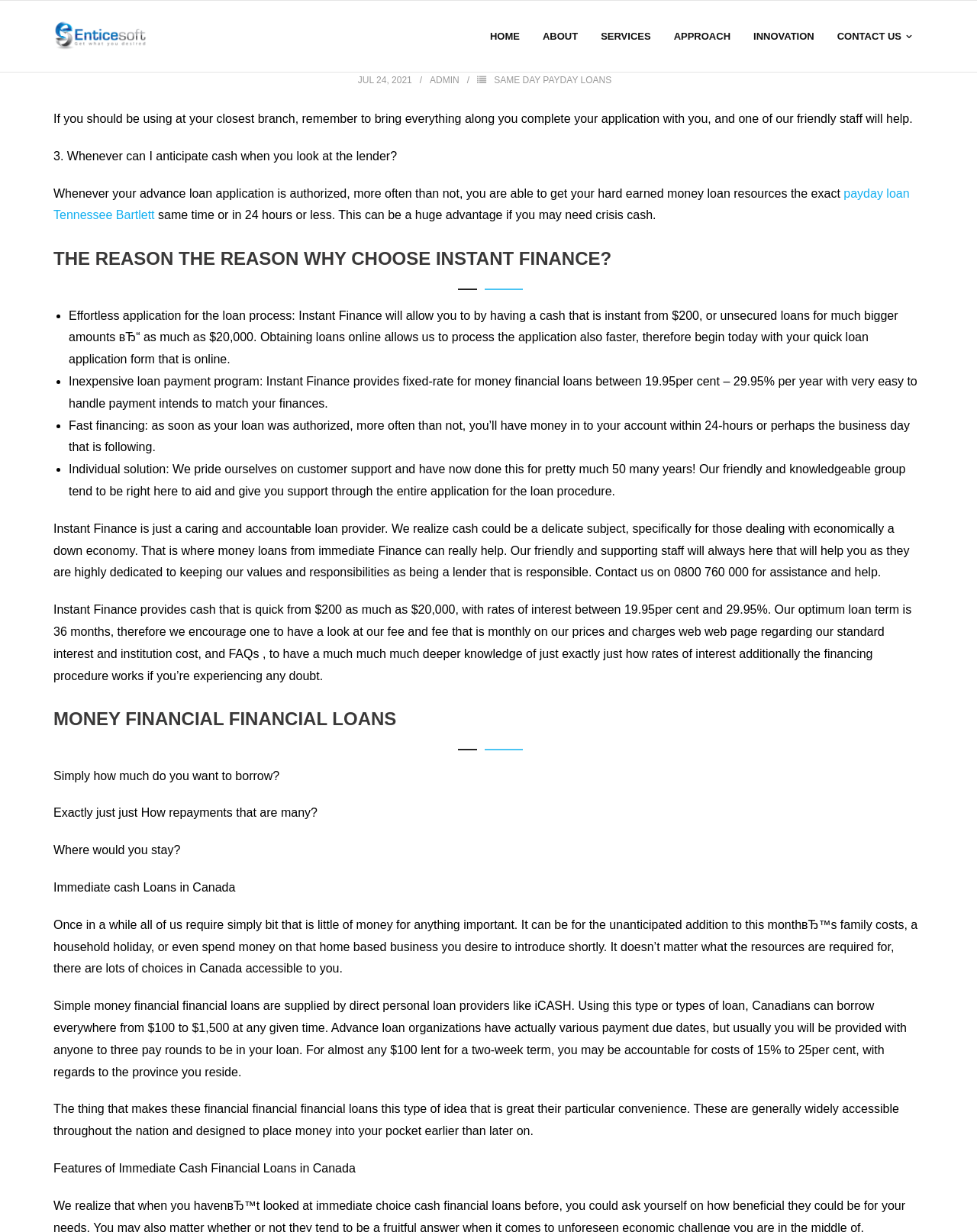Provide the bounding box coordinates of the HTML element described as: "Innovation". The bounding box coordinates should be four float numbers between 0 and 1, i.e., [left, top, right, bottom].

[0.759, 0.001, 0.845, 0.058]